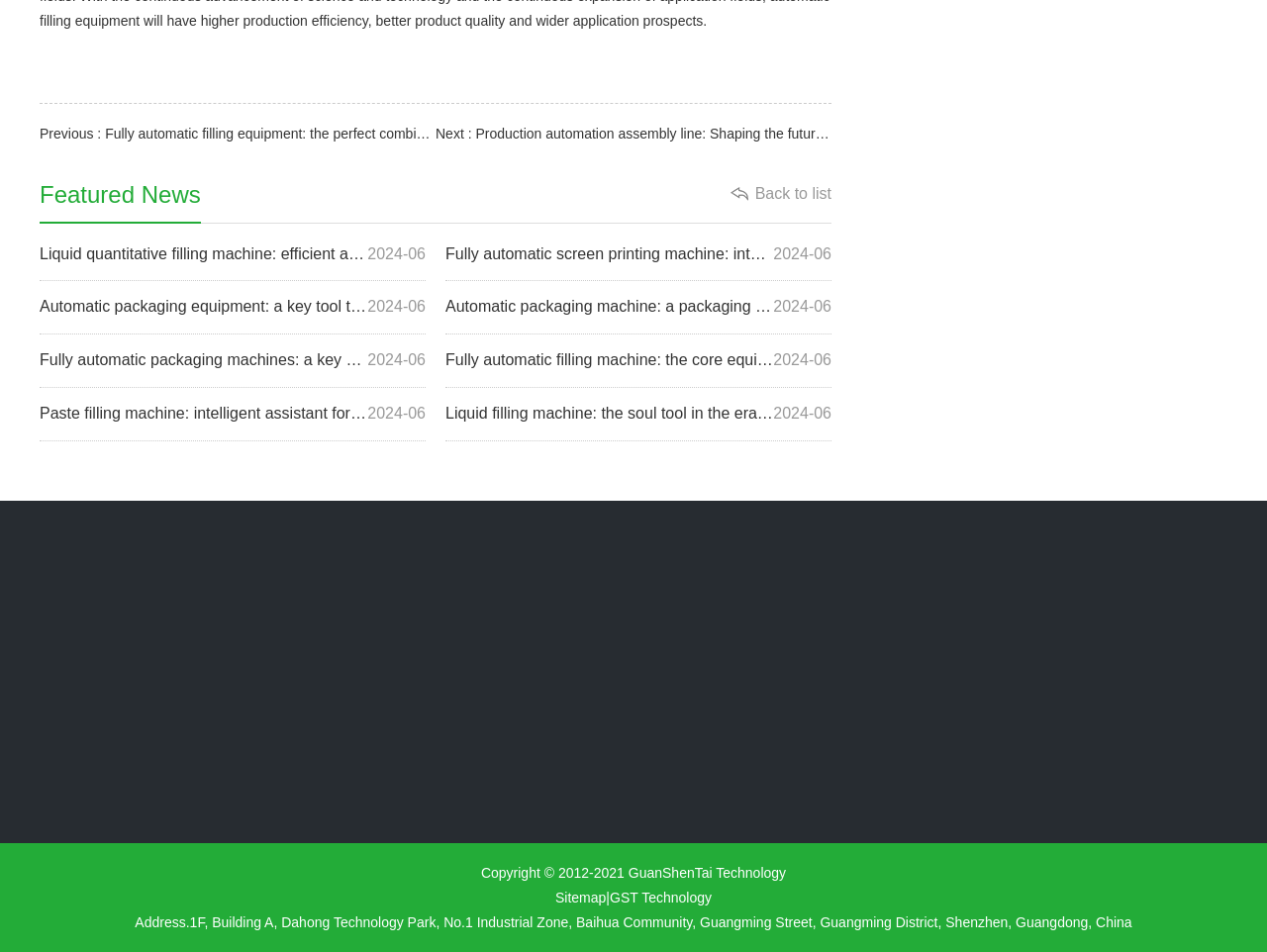Bounding box coordinates are specified in the format (top-left x, top-left y, bottom-right x, bottom-right y). All values are floating point numbers bounded between 0 and 1. Please provide the bounding box coordinate of the region this sentence describes: Sitemap

[0.438, 0.935, 0.478, 0.951]